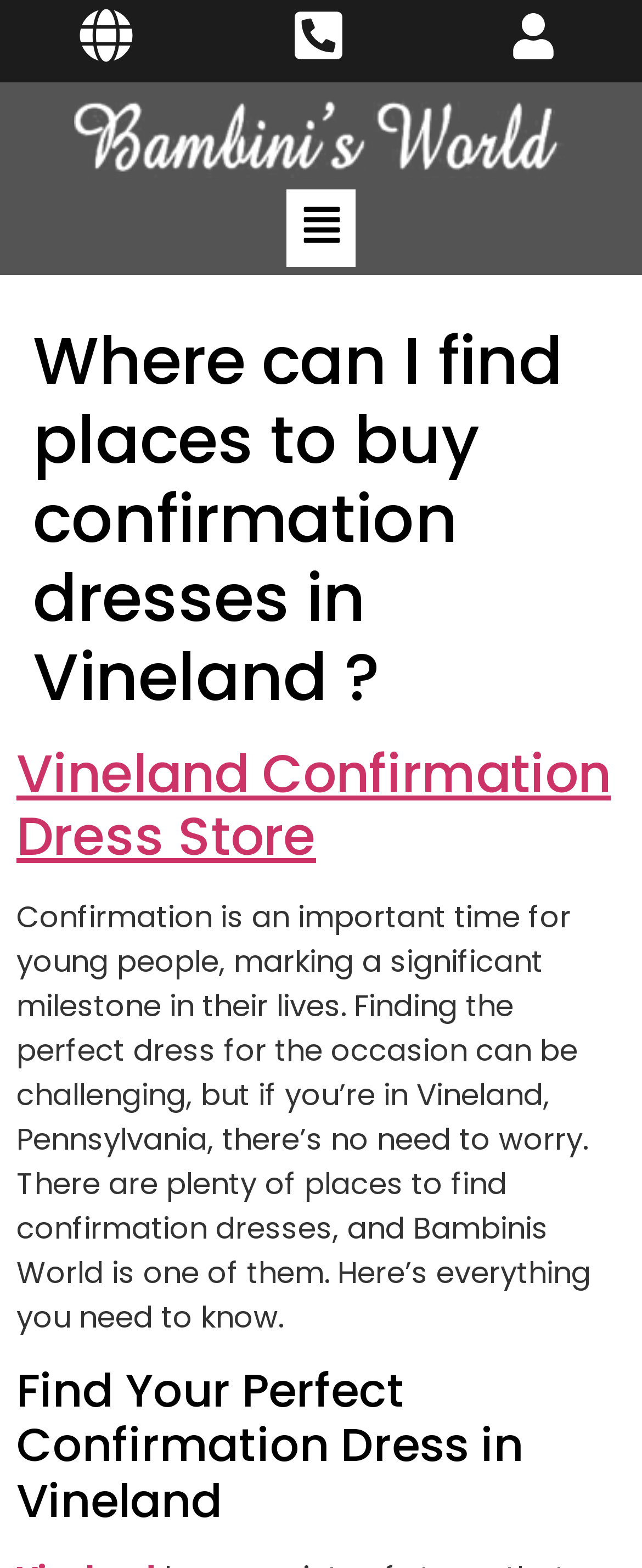Answer this question using a single word or a brief phrase:
How many headings are there on the webpage?

3